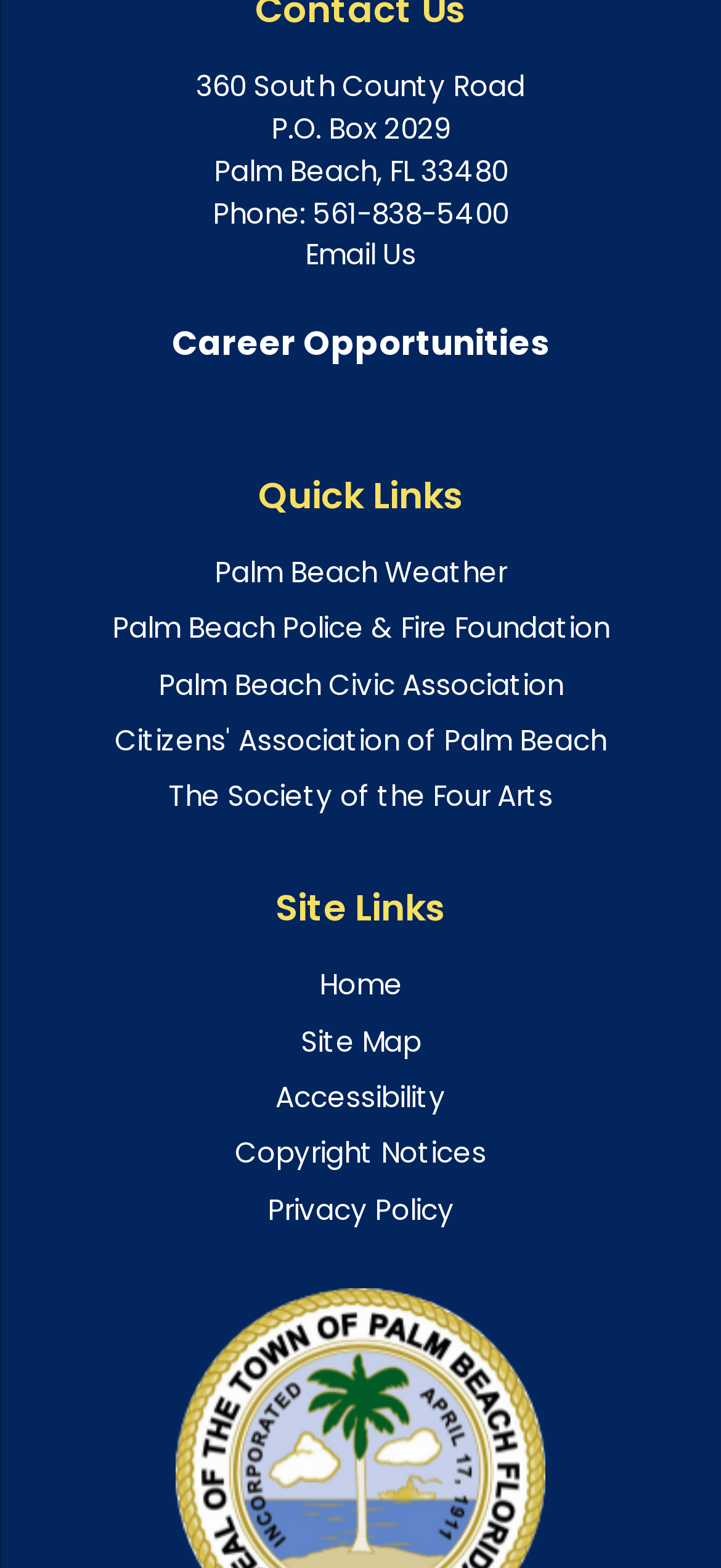Locate the bounding box coordinates of the clickable region necessary to complete the following instruction: "Send an email". Provide the coordinates in the format of four float numbers between 0 and 1, i.e., [left, top, right, bottom].

[0.423, 0.15, 0.577, 0.175]